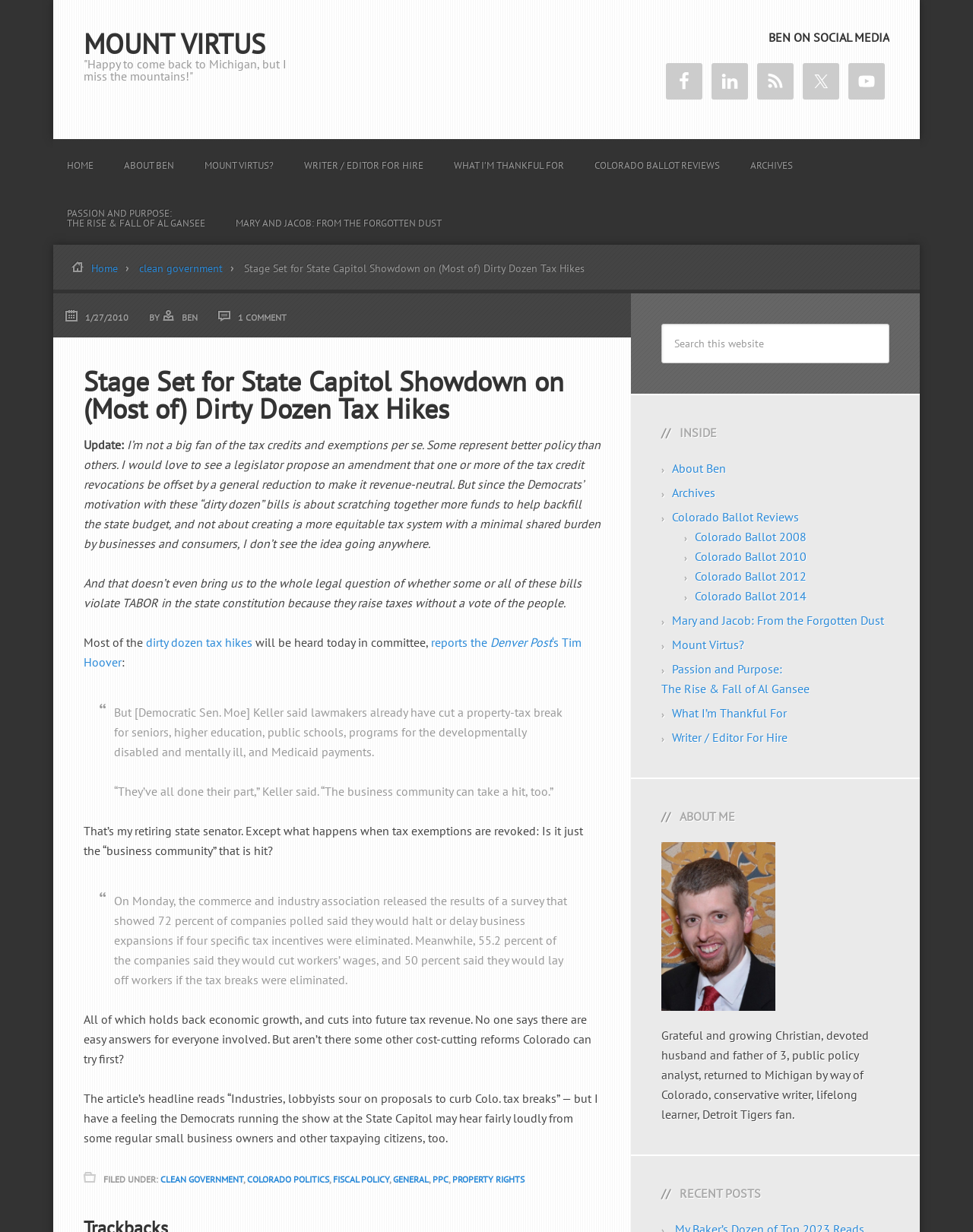Identify the bounding box coordinates of the area that should be clicked in order to complete the given instruction: "Explore Drilling Operations". The bounding box coordinates should be four float numbers between 0 and 1, i.e., [left, top, right, bottom].

None